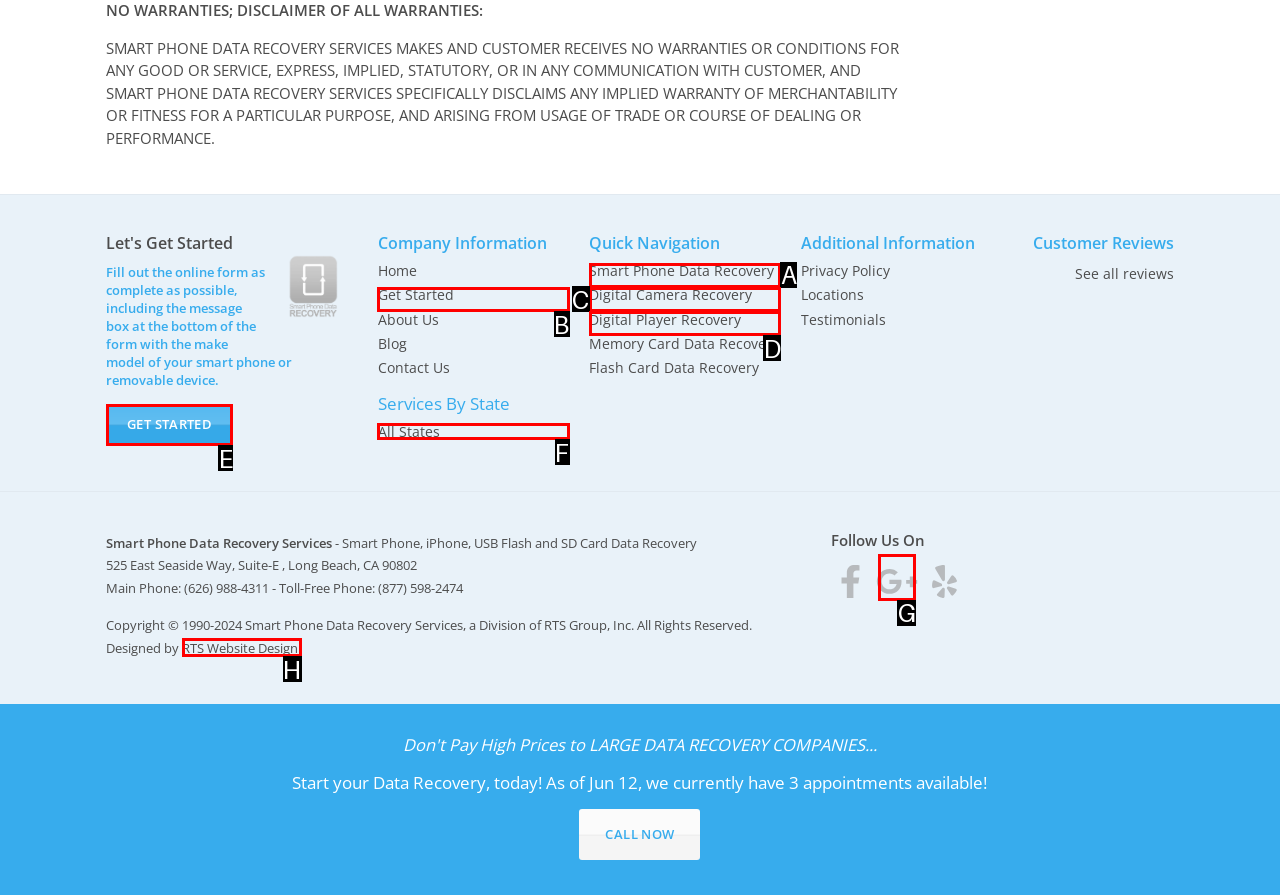For the task: Click on 'GET STARTED', specify the letter of the option that should be clicked. Answer with the letter only.

E